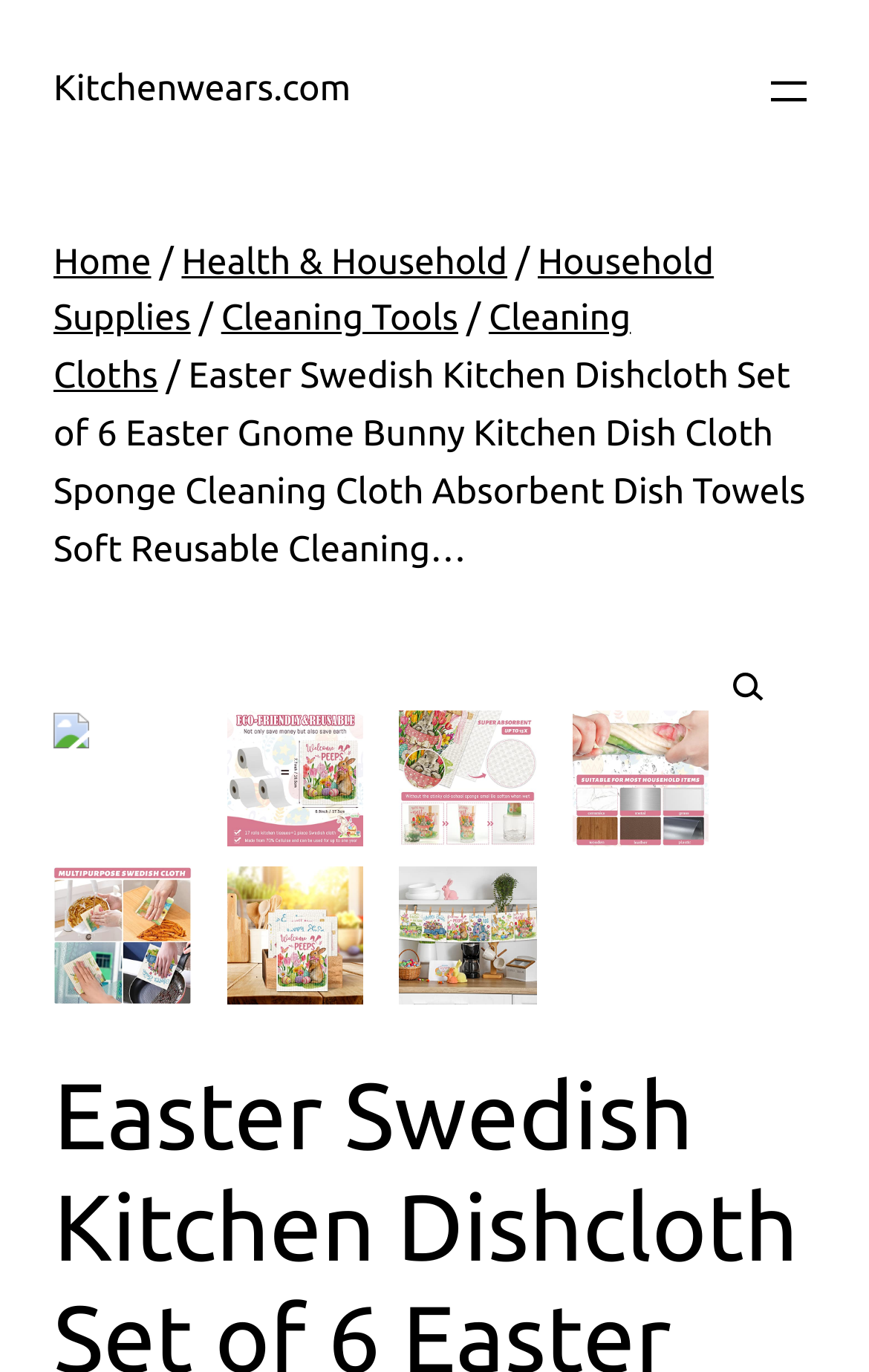Find the bounding box coordinates of the element's region that should be clicked in order to follow the given instruction: "open menu". The coordinates should consist of four float numbers between 0 and 1, i.e., [left, top, right, bottom].

[0.877, 0.047, 0.938, 0.086]